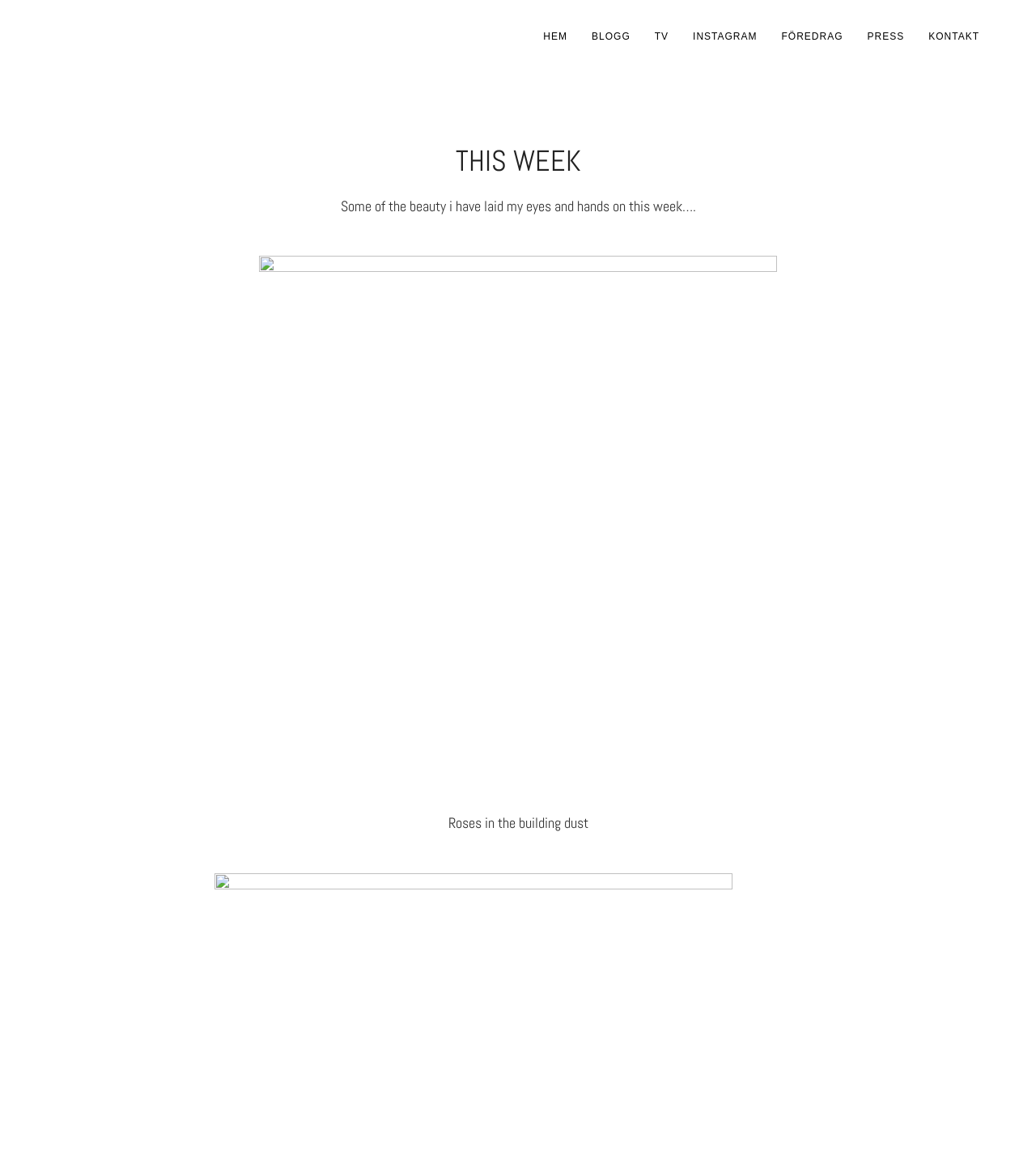Could you provide the bounding box coordinates for the portion of the screen to click to complete this instruction: "Explore 'Alaska Sea Grant'"?

None